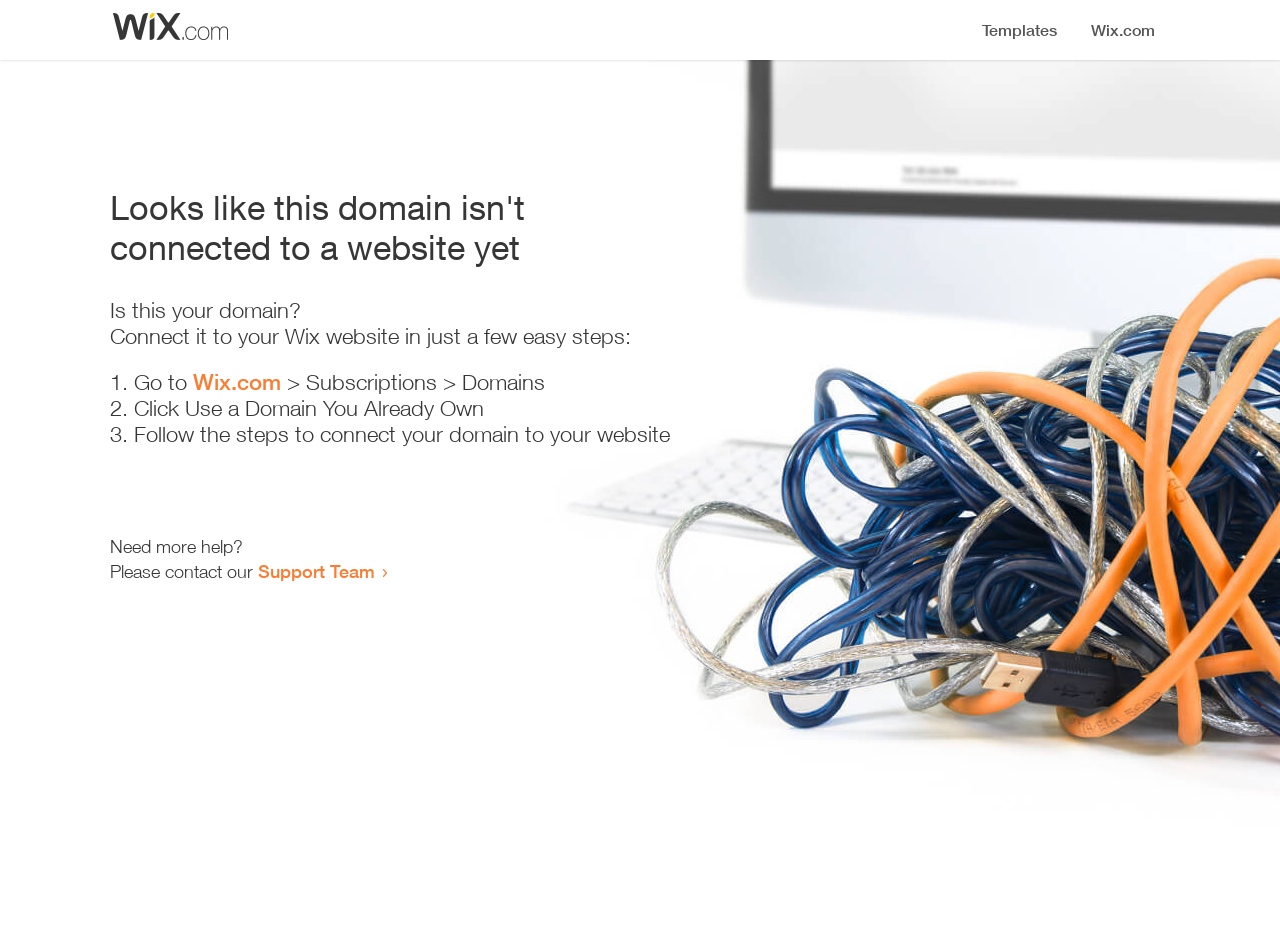Can you give a detailed response to the following question using the information from the image? Where can I get more help?

The webpage provides a link to the 'Support Team' at the bottom, which suggests that users can contact them for further assistance or guidance.